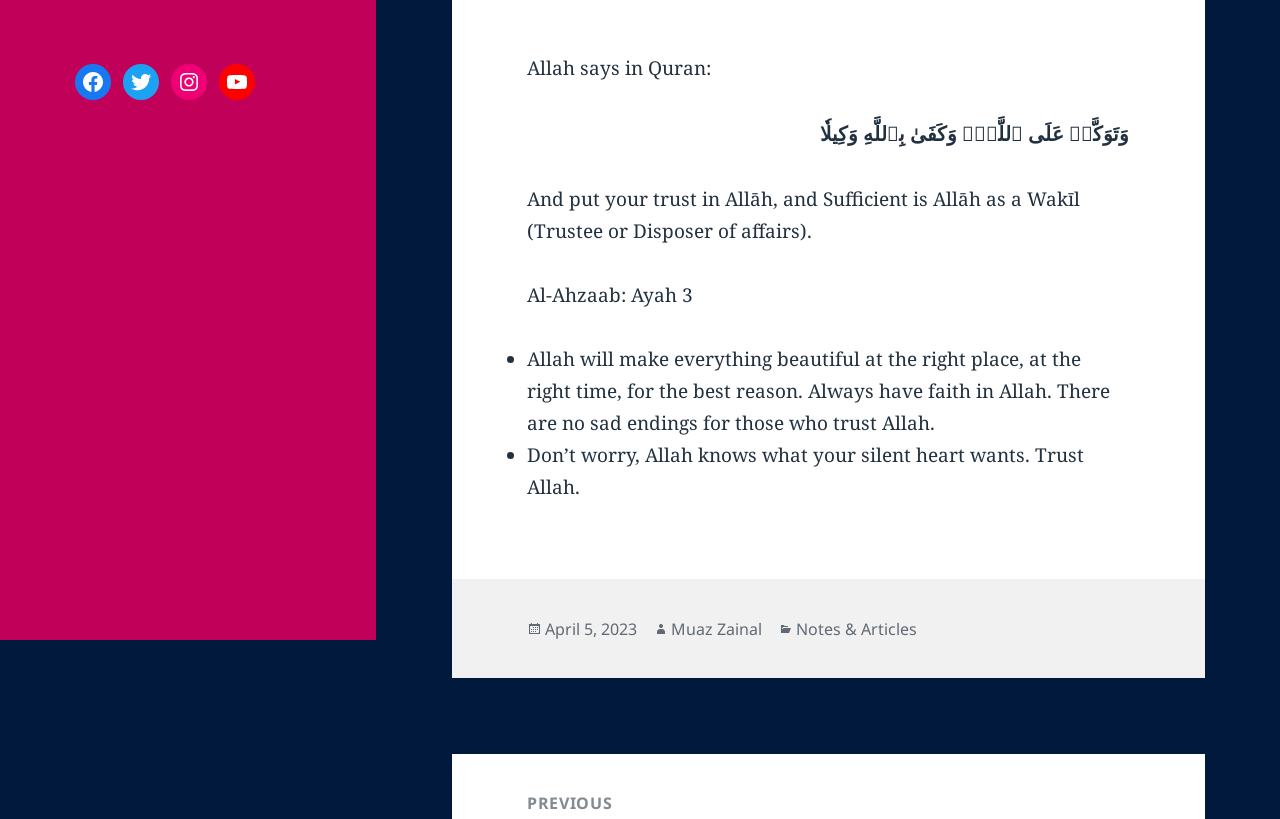Please find the bounding box for the following UI element description. Provide the coordinates in (top-left x, top-left y, bottom-right x, bottom-right y) format, with values between 0 and 1: April 5, 2023September 5, 2023

[0.426, 0.754, 0.498, 0.782]